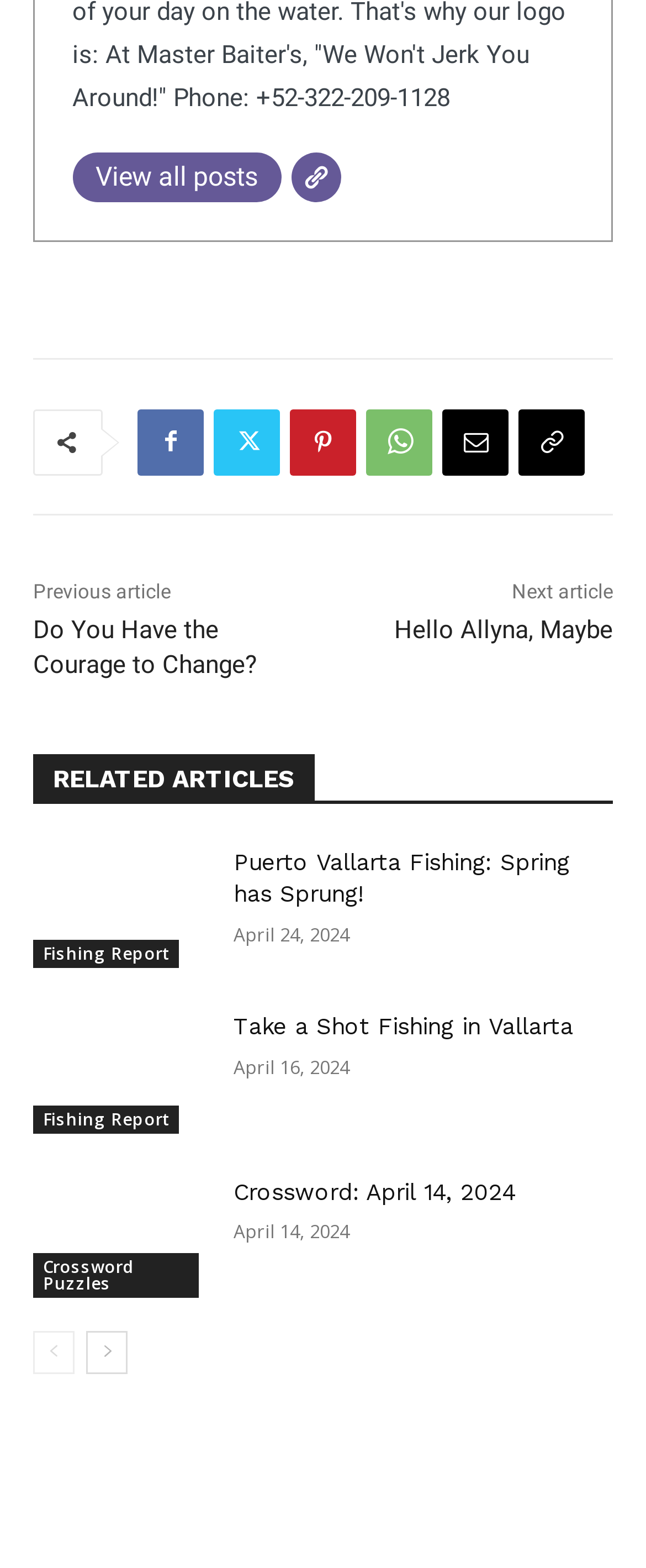Identify the bounding box coordinates of the HTML element based on this description: "title="Crossword: April 14, 2024"".

[0.051, 0.75, 0.321, 0.828]